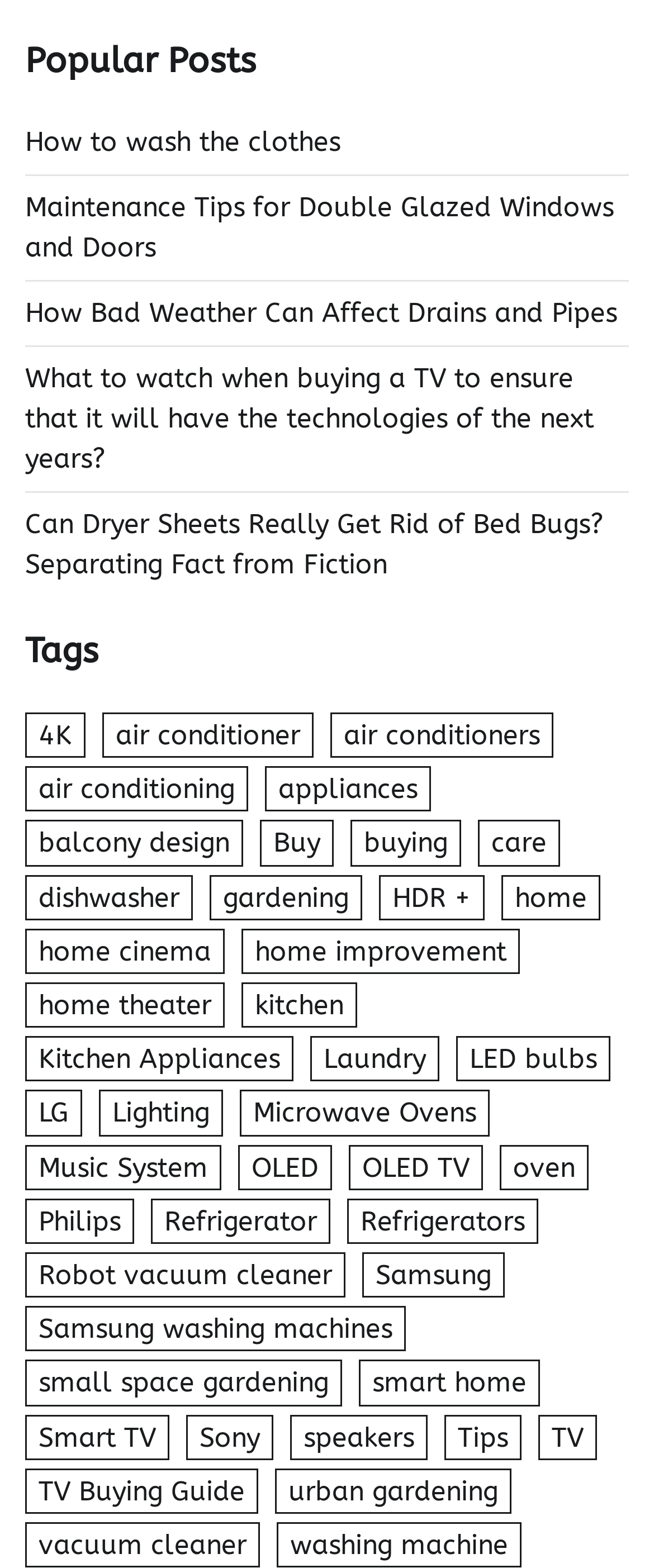Please find the bounding box coordinates of the section that needs to be clicked to achieve this instruction: "Learn about 'TV Buying Guide'".

[0.038, 0.936, 0.395, 0.965]